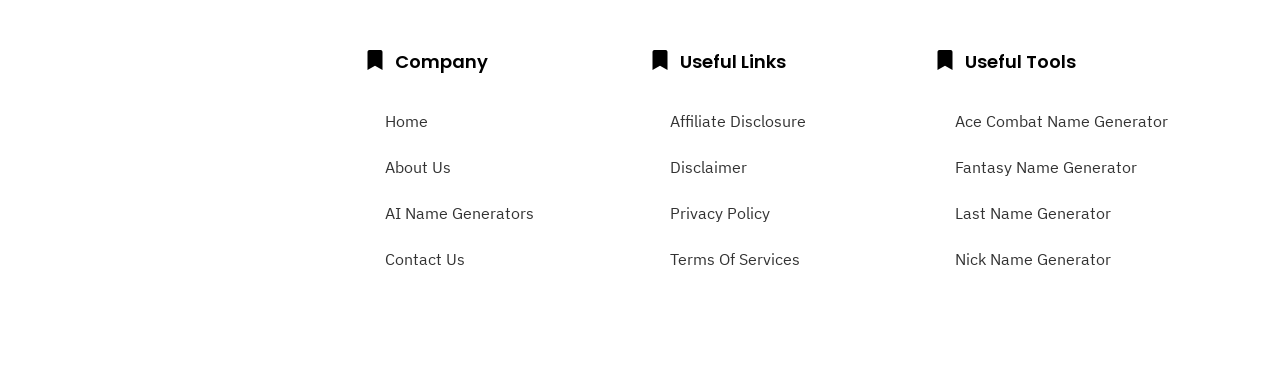Please identify the bounding box coordinates of the element on the webpage that should be clicked to follow this instruction: "learn about the company". The bounding box coordinates should be given as four float numbers between 0 and 1, formatted as [left, top, right, bottom].

[0.309, 0.13, 0.492, 0.186]